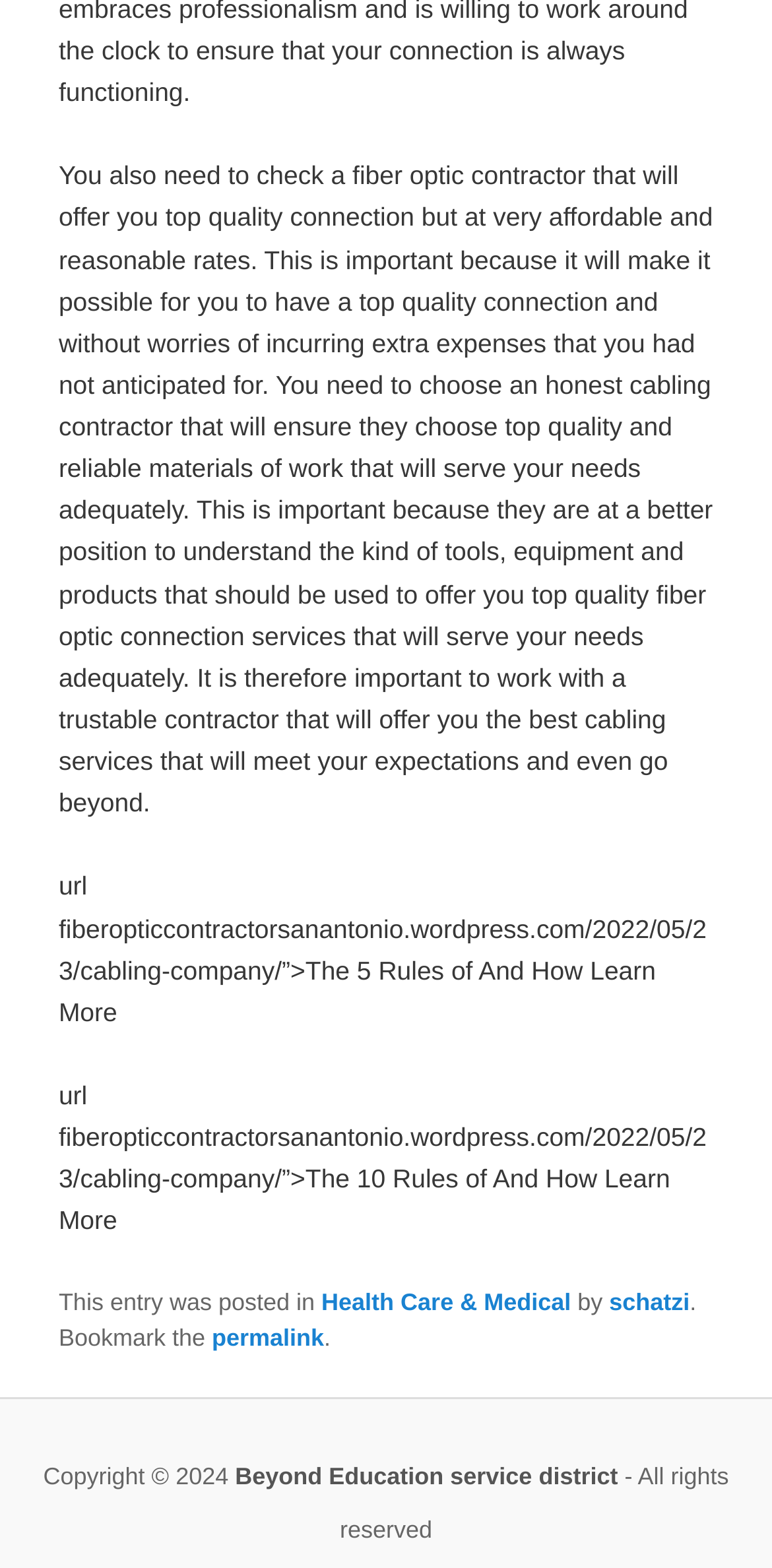What is the topic of the article?
Please answer the question with a detailed response using the information from the screenshot.

The topic of the article can be inferred from the text content of the webpage, which discusses the importance of choosing a reliable fiber optic contractor for top-quality connection at affordable rates.